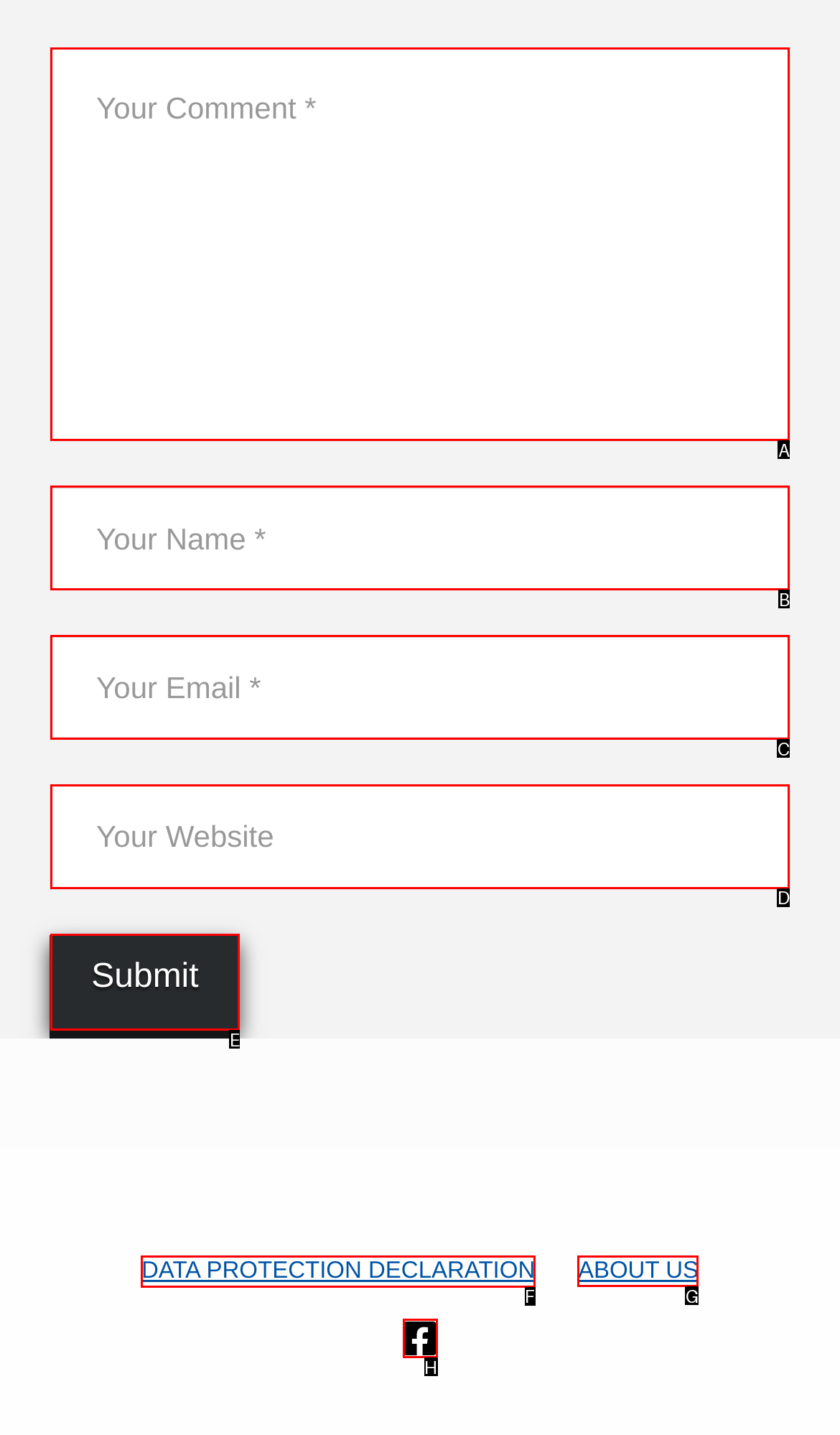From the available options, which lettered element should I click to complete this task: Read data protection declaration?

F